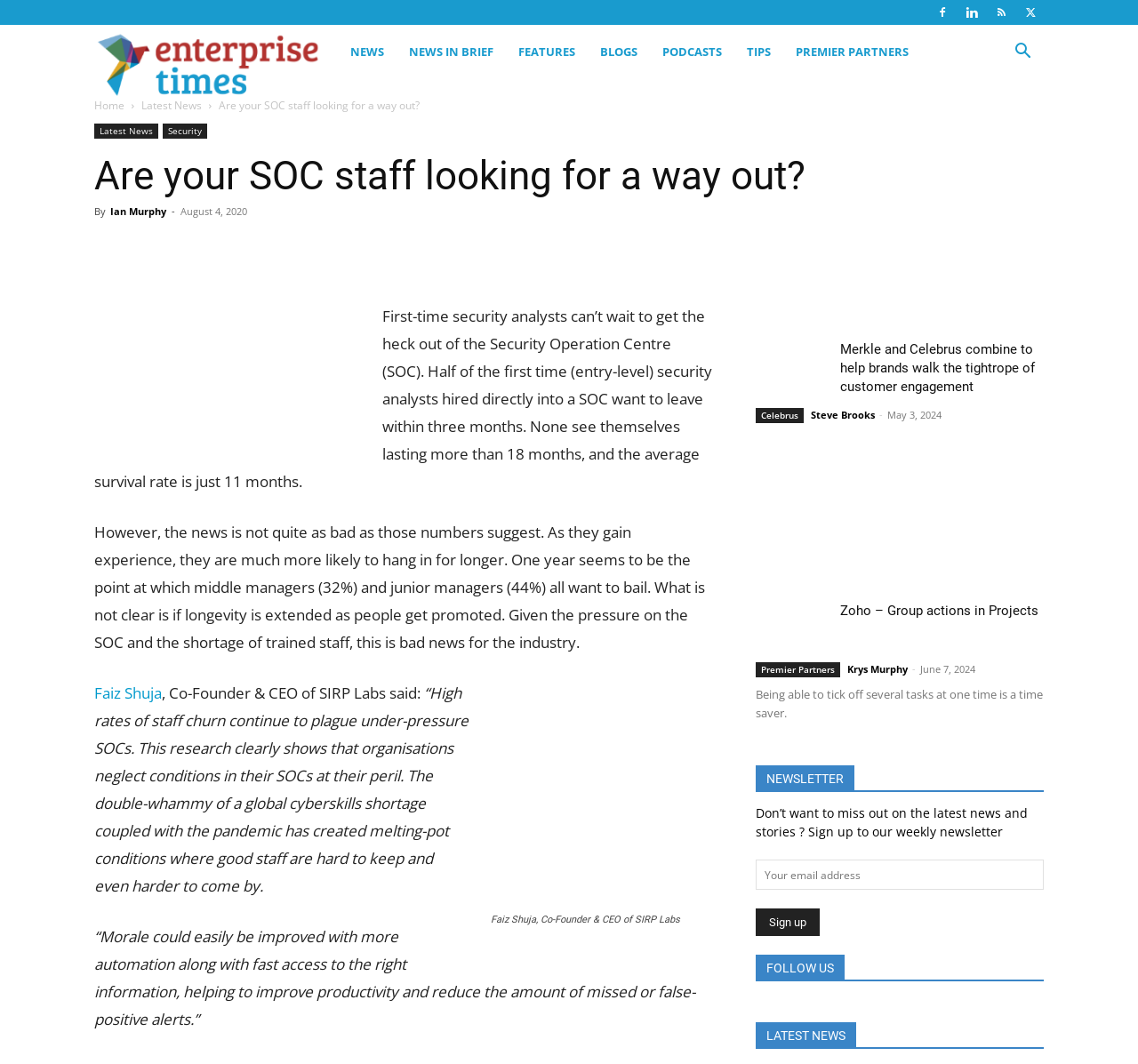Give a short answer to this question using one word or a phrase:
What is the image credit for the first image?

Peggy und Marco Lachmann-Anke from Pixabay